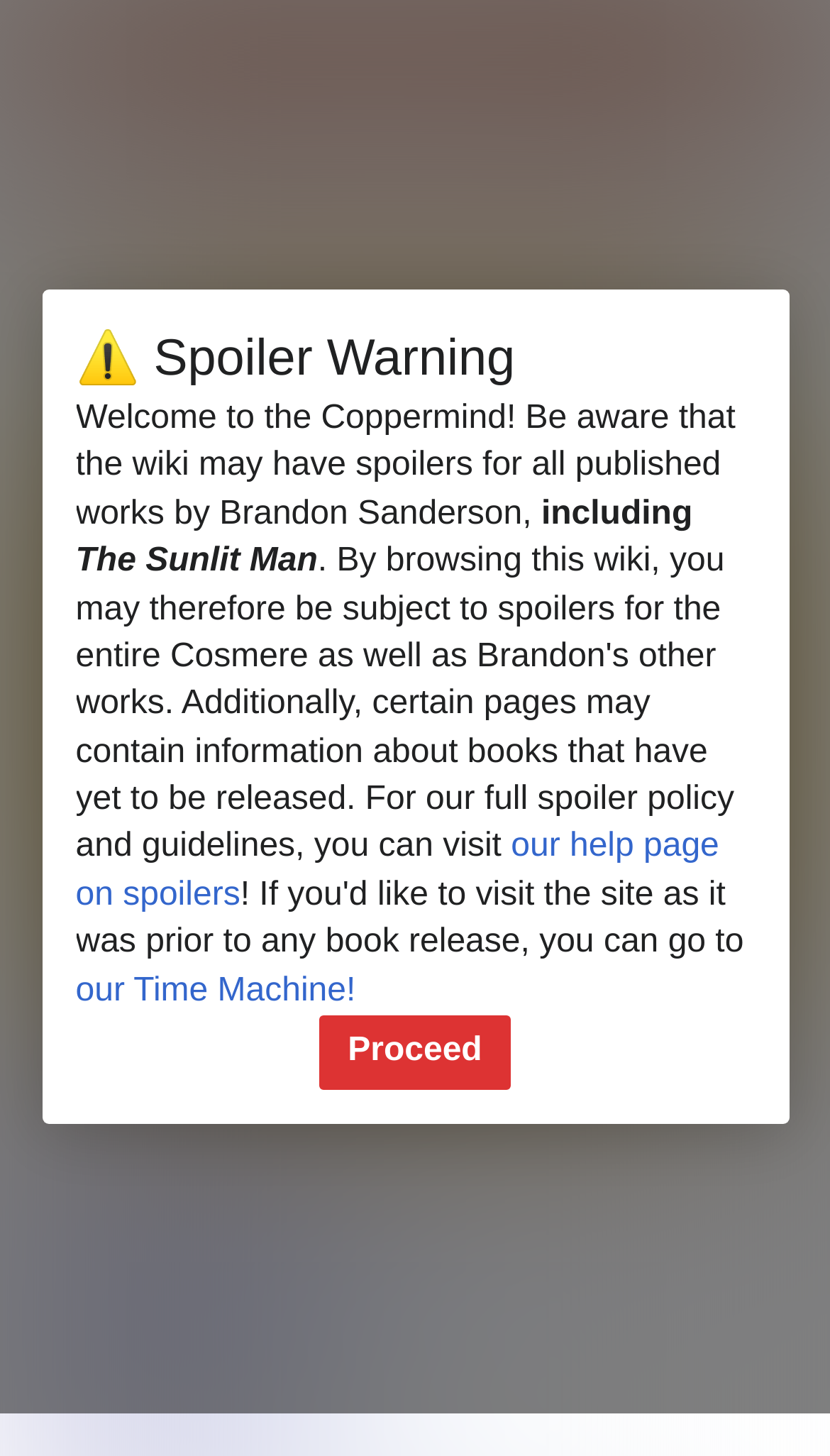Locate the bounding box coordinates of the item that should be clicked to fulfill the instruction: "Search".

[0.877, 0.007, 0.99, 0.072]